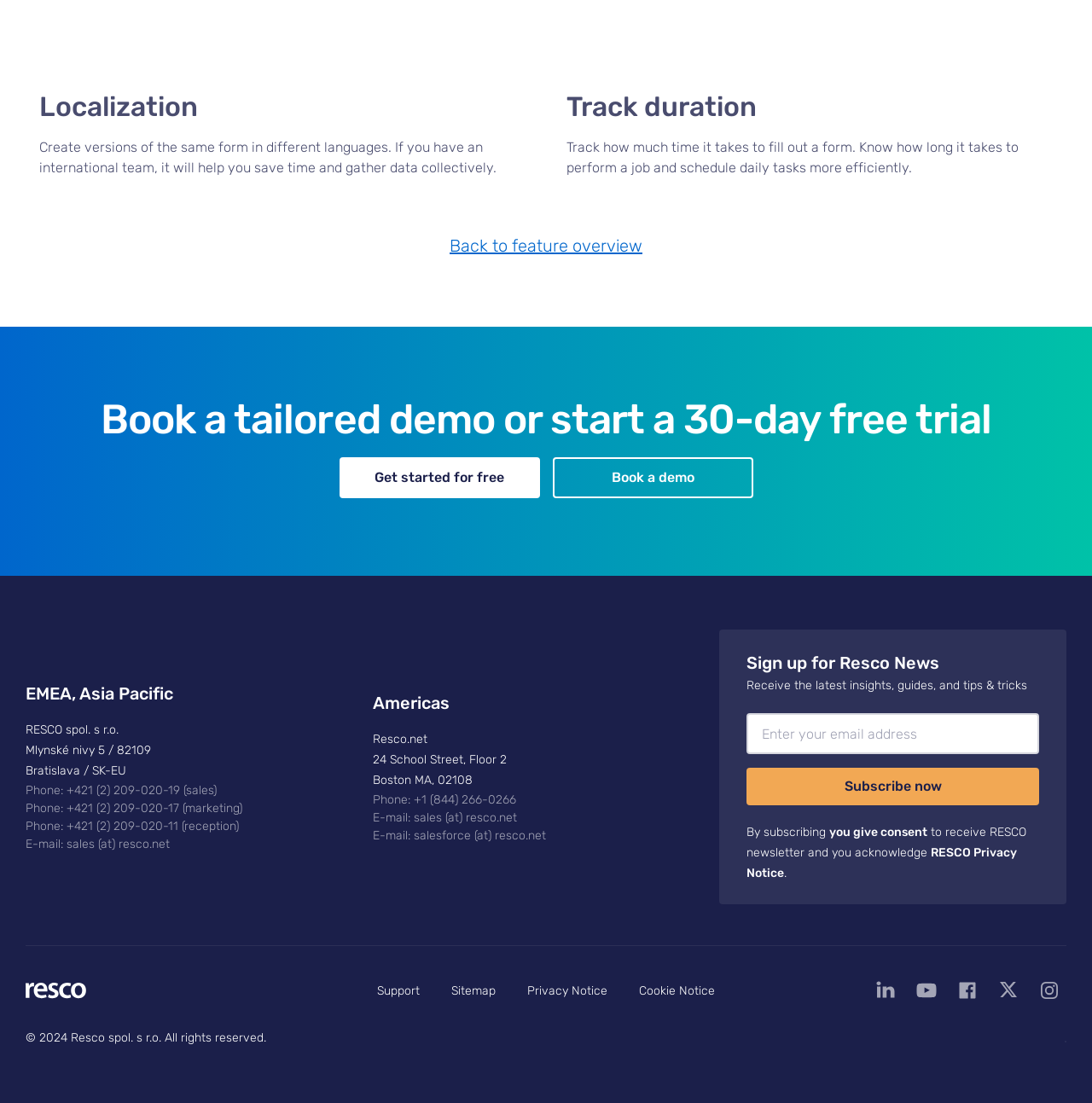Locate the bounding box coordinates of the element that should be clicked to execute the following instruction: "Visit the Support page".

[0.345, 0.89, 0.384, 0.906]